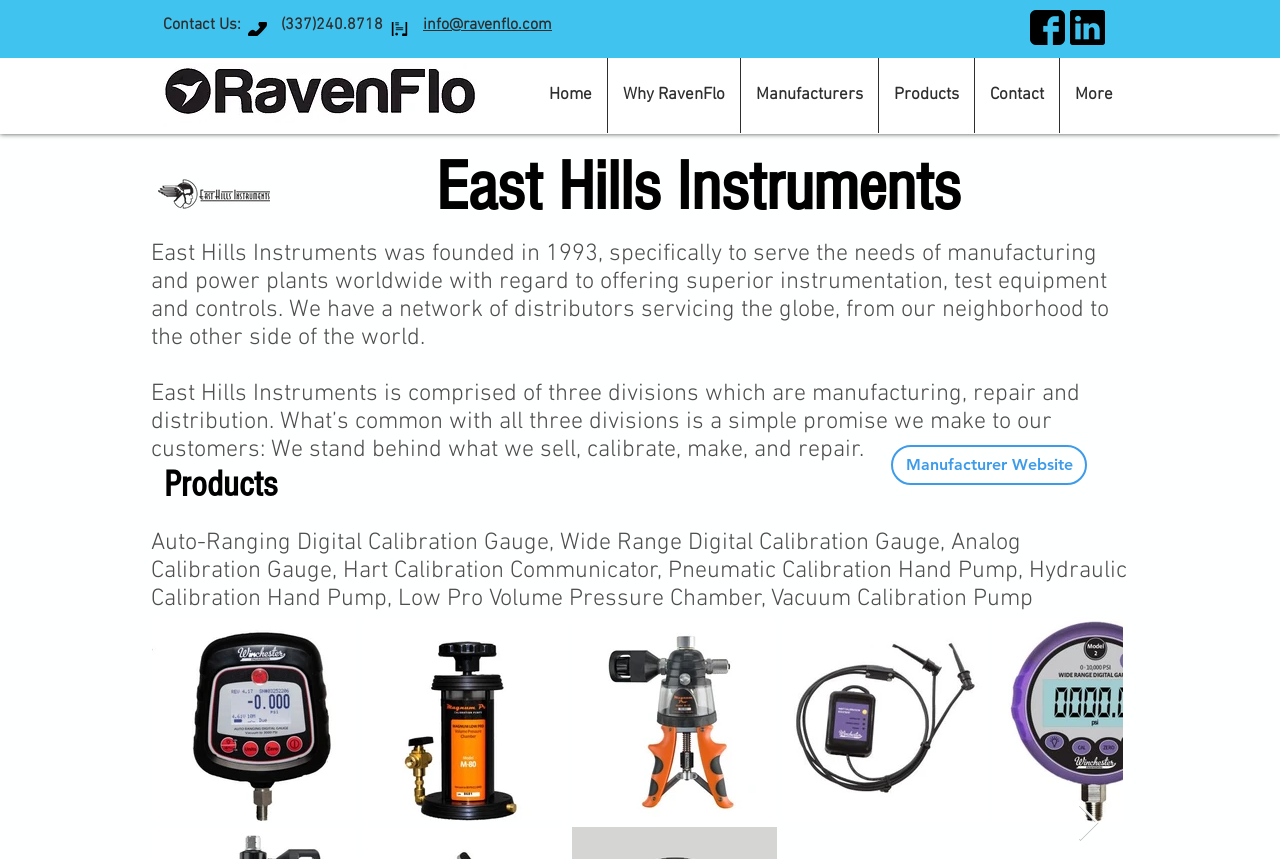Please locate the bounding box coordinates of the region I need to click to follow this instruction: "Read more about RESEARCH TOPICS FOR MASS COMMUNICATION IN 2024".

None